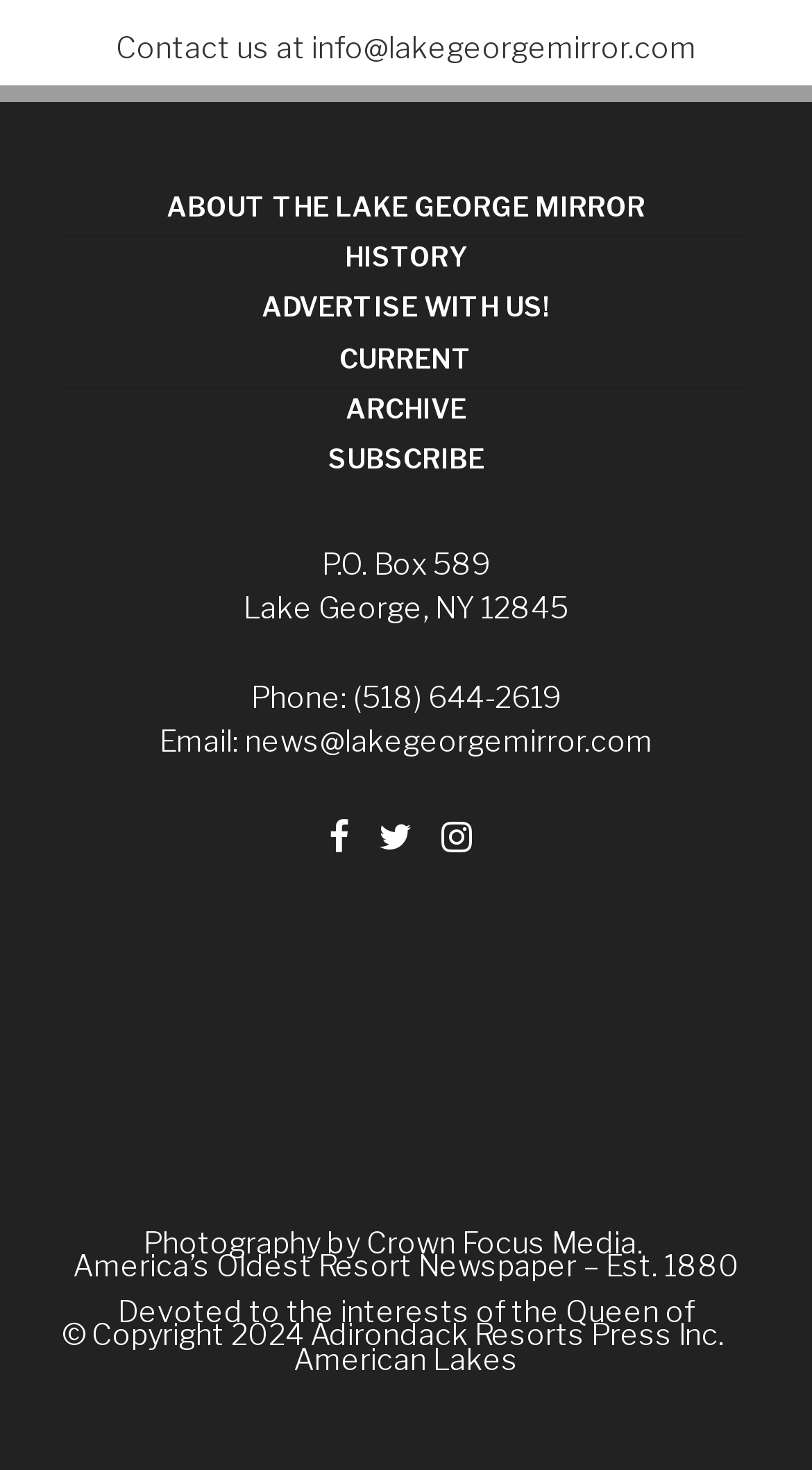Based on the element description "Advertise with us!", predict the bounding box coordinates of the UI element.

[0.322, 0.199, 0.678, 0.22]